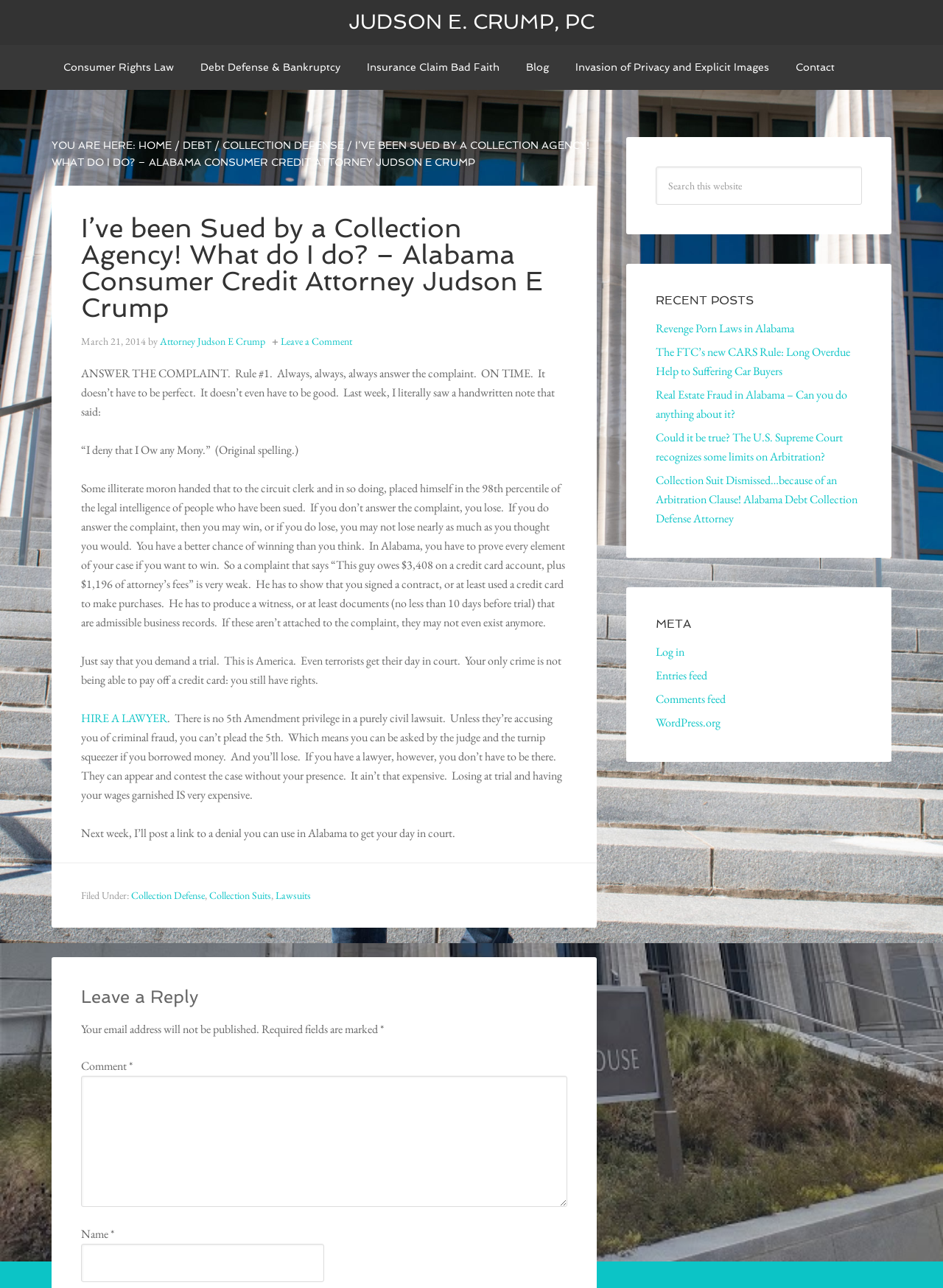Locate the bounding box coordinates of the element that needs to be clicked to carry out the instruction: "Read the 'Collection Defense' article". The coordinates should be given as four float numbers ranging from 0 to 1, i.e., [left, top, right, bottom].

[0.236, 0.108, 0.365, 0.117]